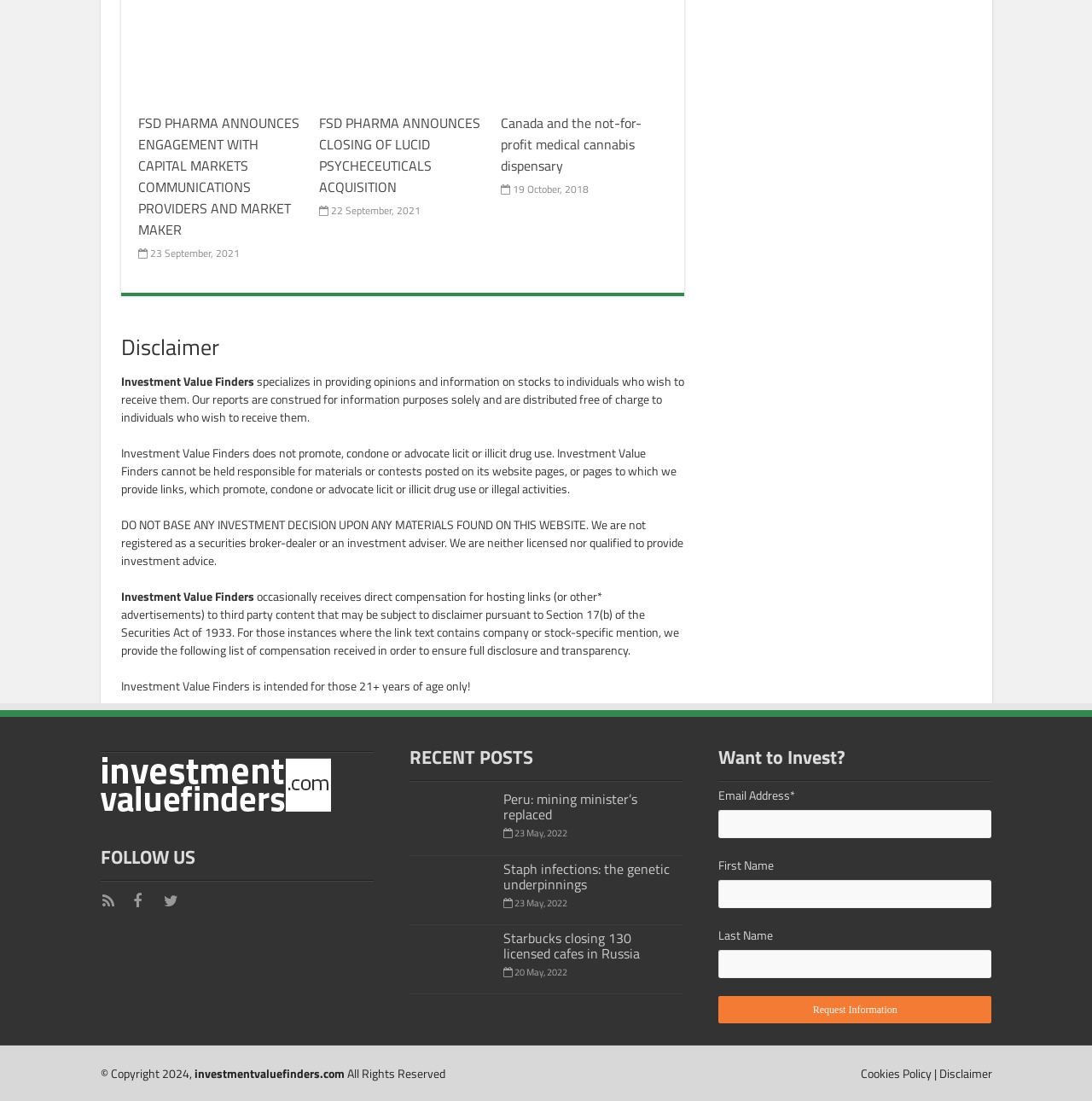Please determine the bounding box coordinates of the element's region to click for the following instruction: "Enter email address in the 'Email Address' field".

[0.658, 0.736, 0.908, 0.762]